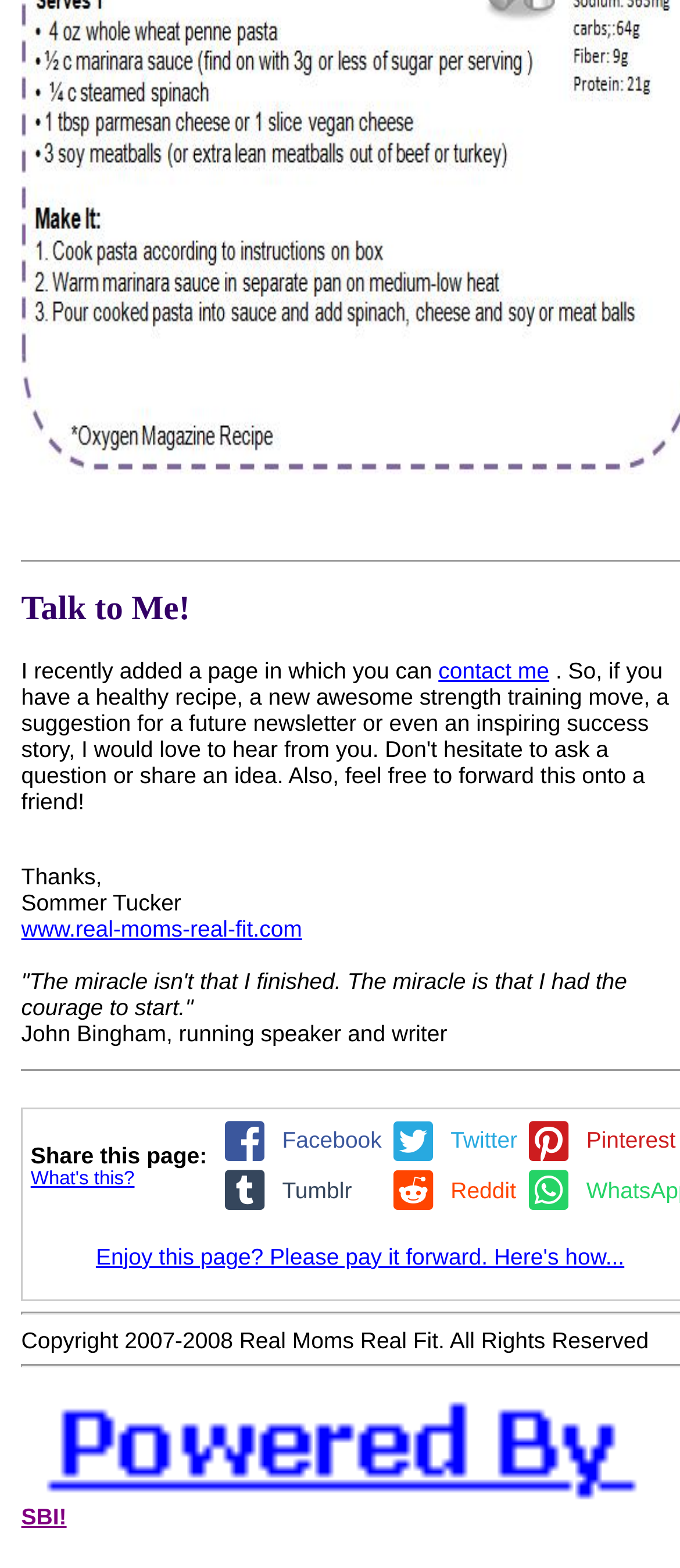Identify the bounding box coordinates of the element that should be clicked to fulfill this task: "share this page on Facebook". The coordinates should be provided as four float numbers between 0 and 1, i.e., [left, top, right, bottom].

[0.319, 0.718, 0.561, 0.734]